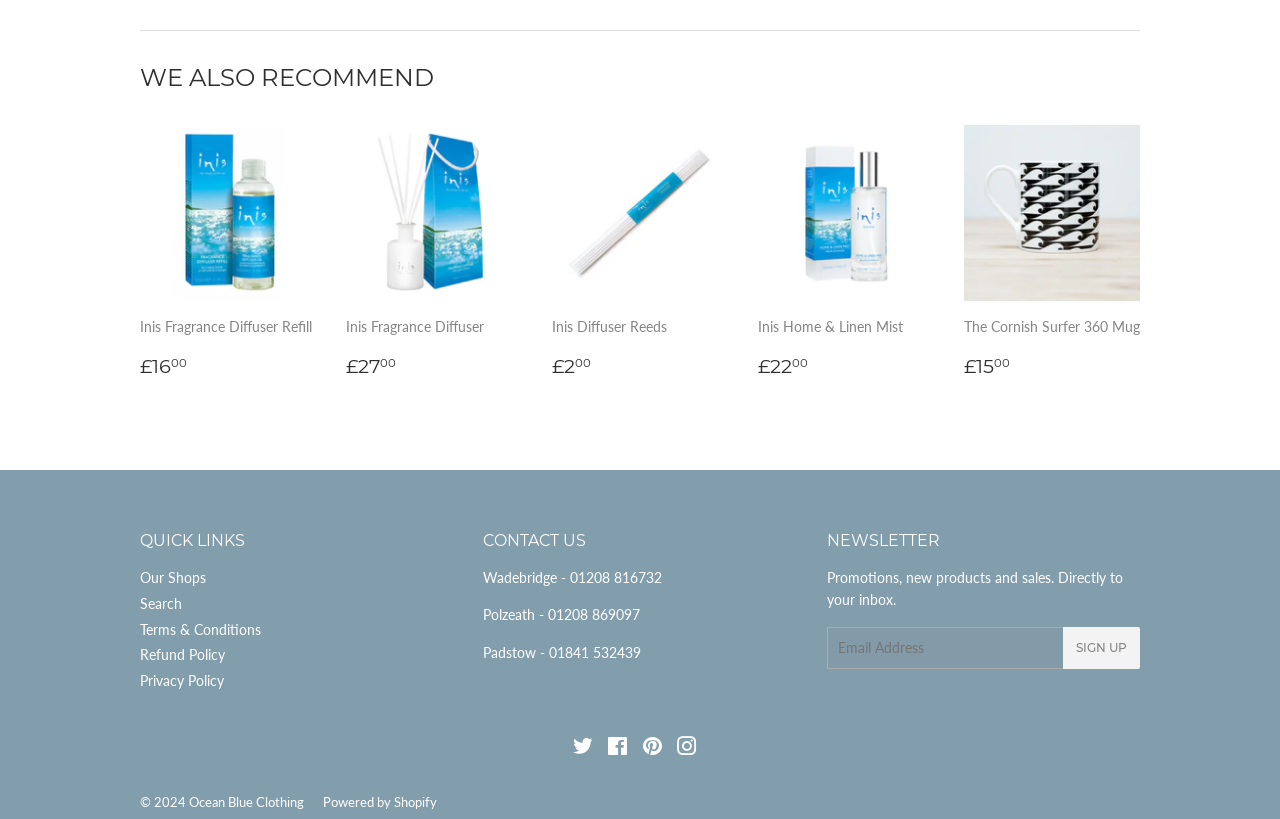Refer to the image and offer a detailed explanation in response to the question: How many links are under the 'QUICK LINKS' heading?

I counted the number of links under the 'QUICK LINKS' heading, which are 'Our Shops', 'Search', 'Terms & Conditions', 'Refund Policy', and 'Privacy Policy', and found that there are 5 links.